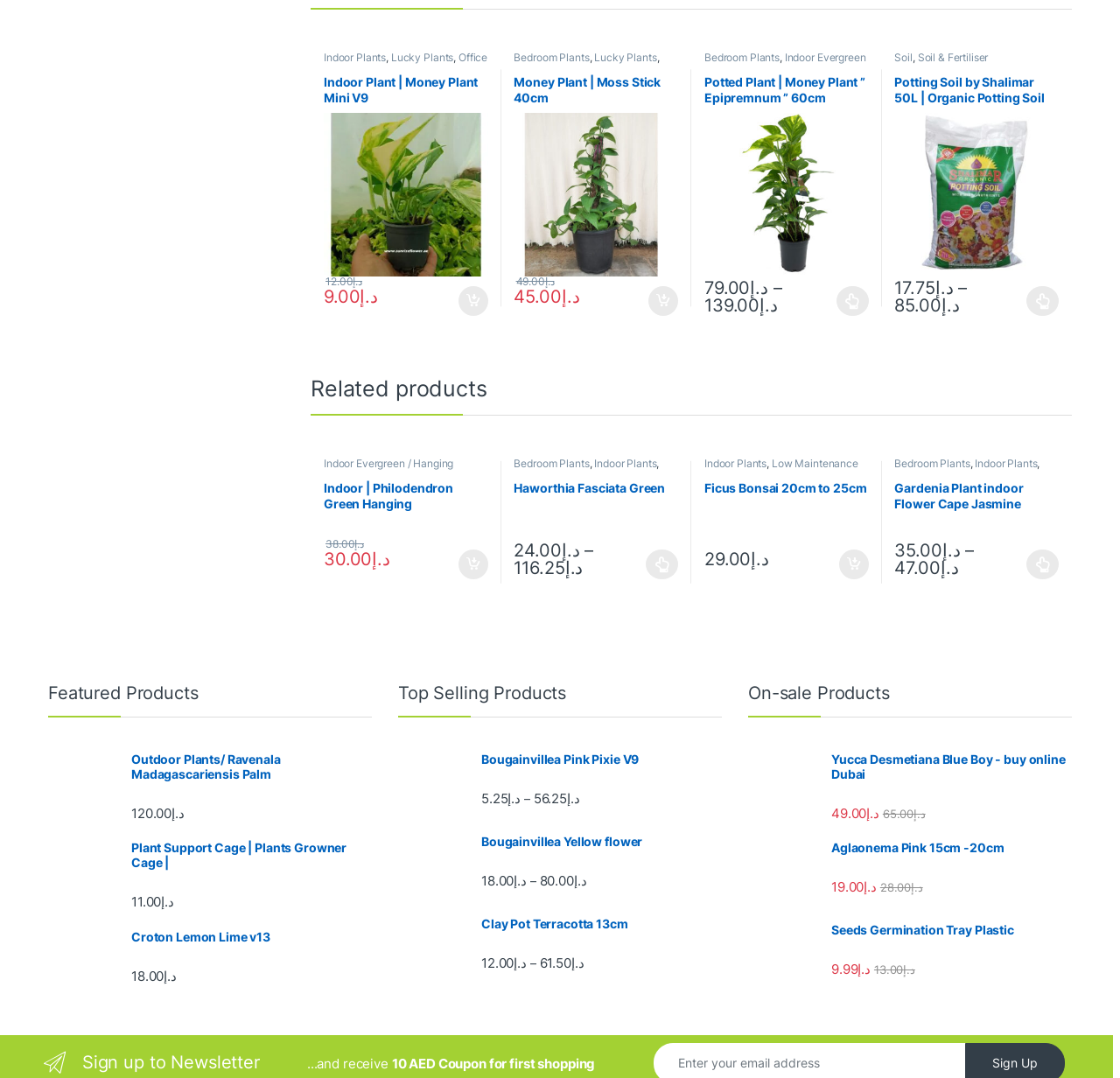Please answer the following query using a single word or phrase: 
What type of products are displayed on this webpage?

Plants